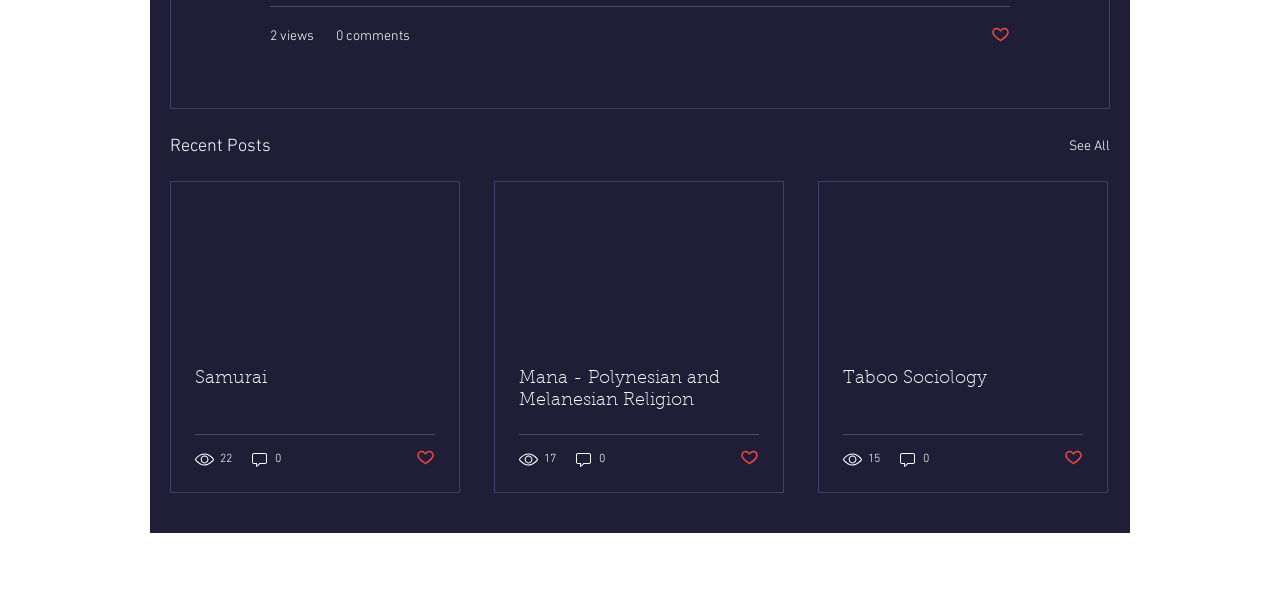Please identify the bounding box coordinates of where to click in order to follow the instruction: "Click the 'Post not marked as liked' button".

[0.774, 0.041, 0.789, 0.079]